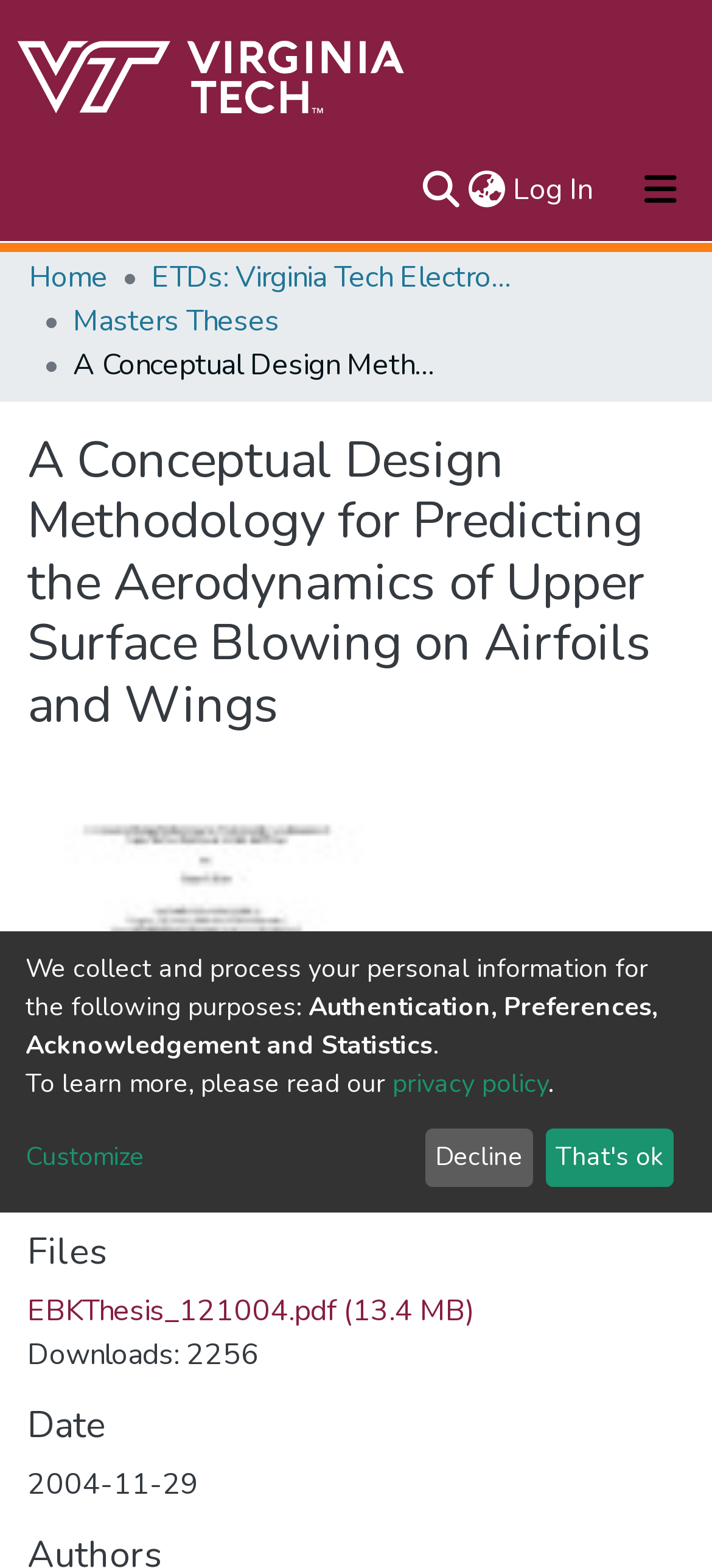Please find and report the bounding box coordinates of the element to click in order to perform the following action: "Search for a repository". The coordinates should be expressed as four float numbers between 0 and 1, in the format [left, top, right, bottom].

[0.587, 0.107, 0.651, 0.135]